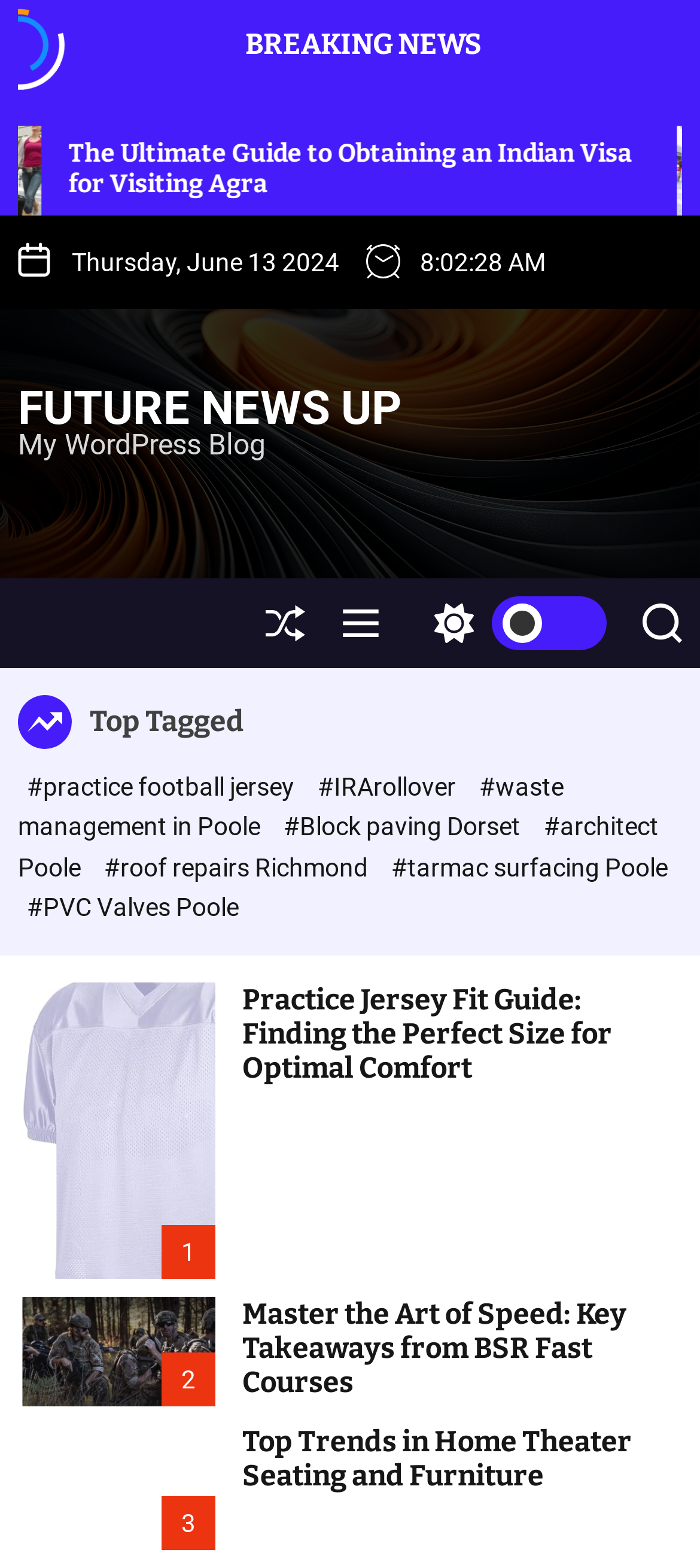Please identify the bounding box coordinates of the element on the webpage that should be clicked to follow this instruction: "Click on the 'BREAKING NEWS' heading". The bounding box coordinates should be given as four float numbers between 0 and 1, formatted as [left, top, right, bottom].

[0.273, 0.014, 0.727, 0.043]